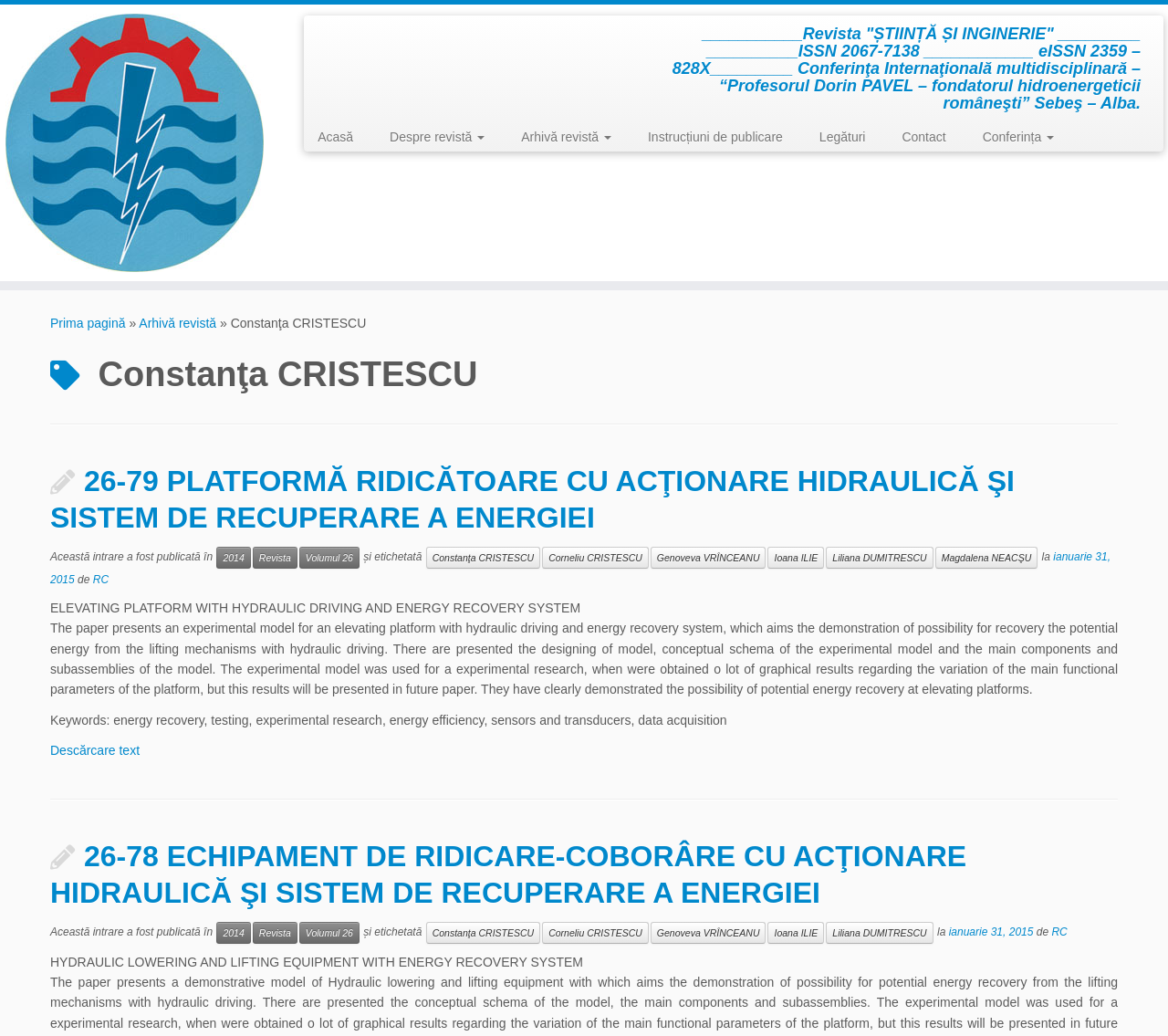Locate the bounding box coordinates of the region to be clicked to comply with the following instruction: "Go to the 'Despre revistă' page". The coordinates must be four float numbers between 0 and 1, in the form [left, top, right, bottom].

[0.318, 0.118, 0.431, 0.147]